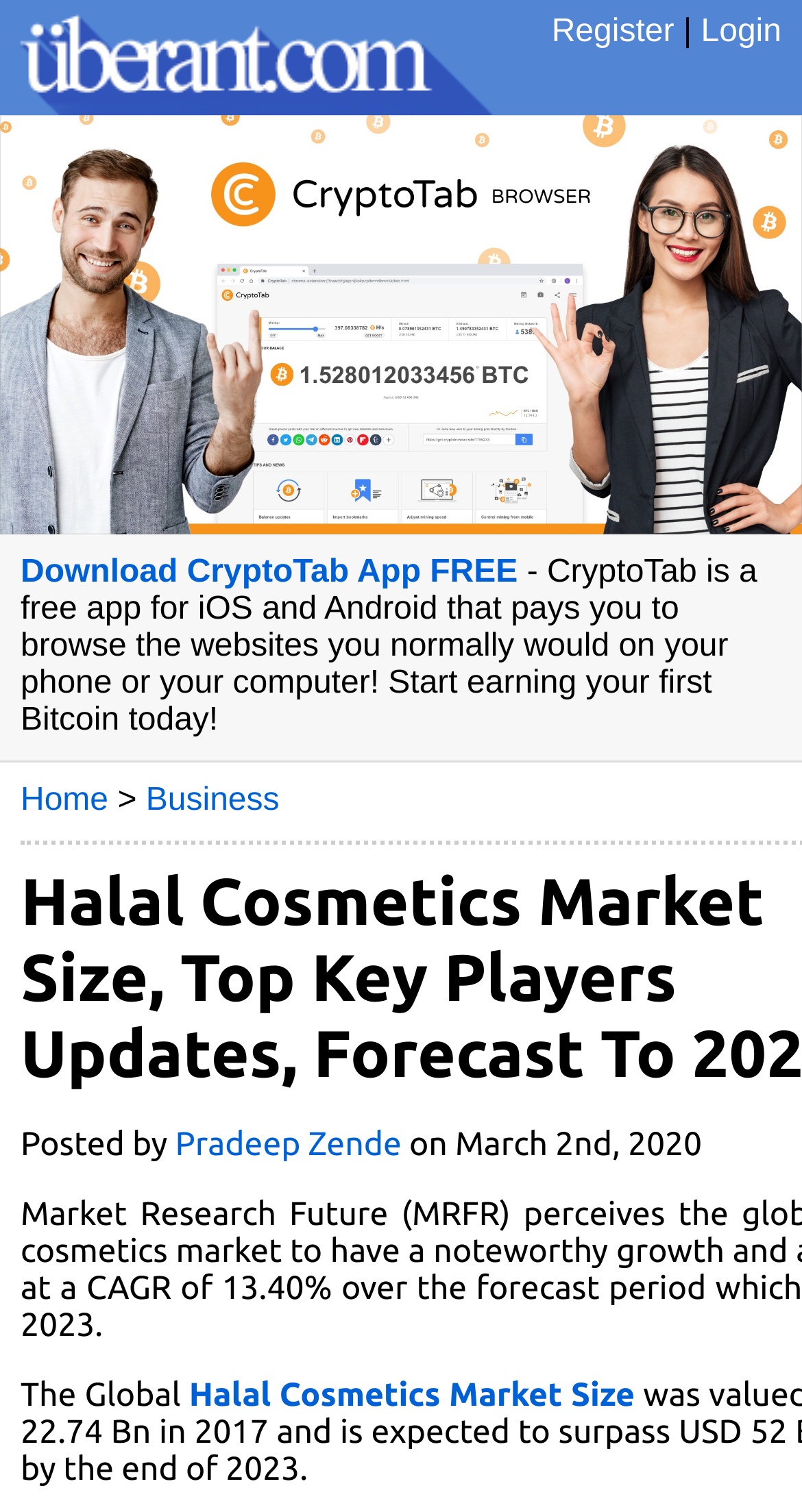Please specify the bounding box coordinates of the area that should be clicked to accomplish the following instruction: "Download CryptoTab App". The coordinates should consist of four float numbers between 0 and 1, i.e., [left, top, right, bottom].

[0.026, 0.367, 0.646, 0.39]